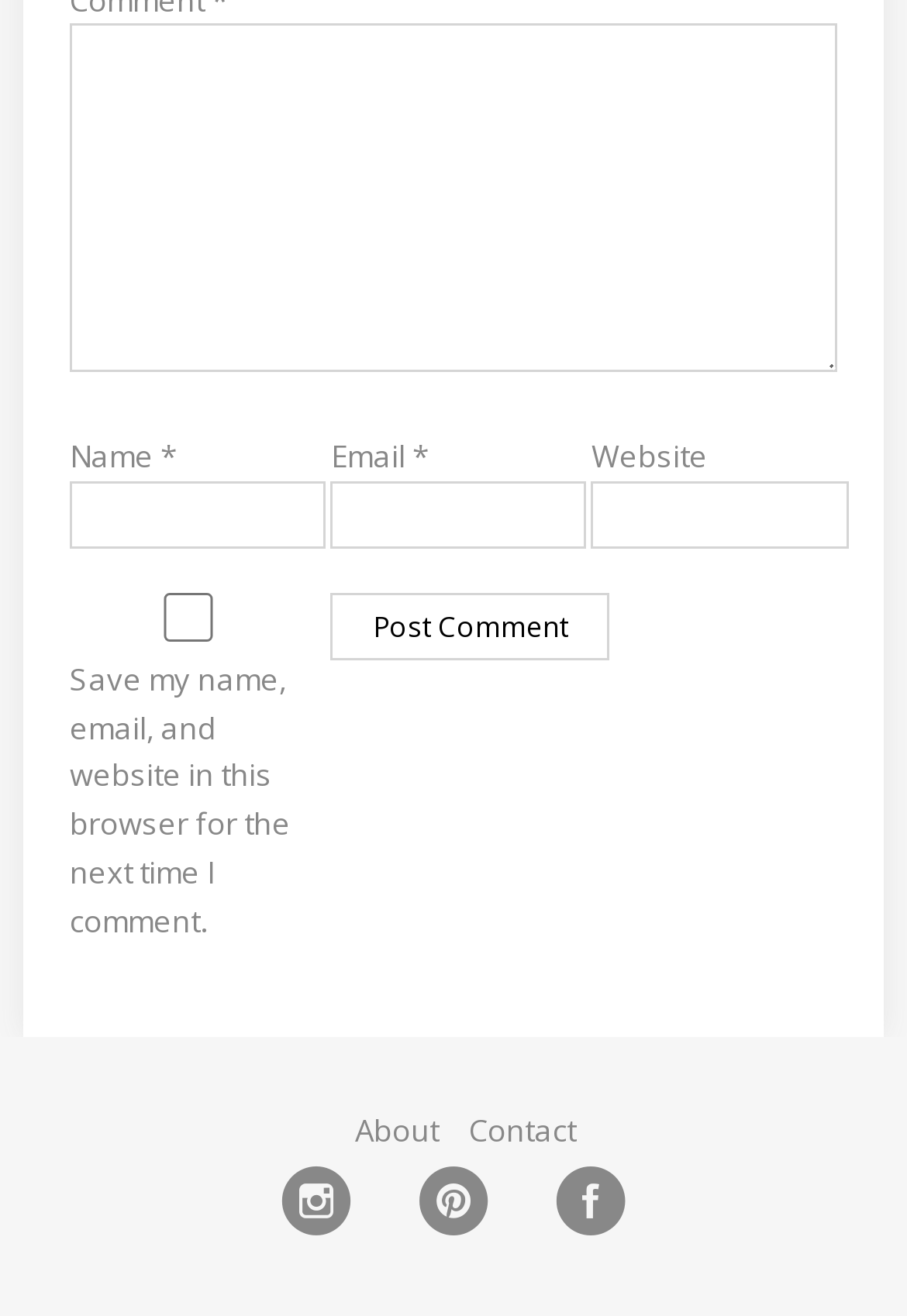Respond to the following question using a concise word or phrase: 
What is the position of the 'Post Comment' button?

Below the text fields